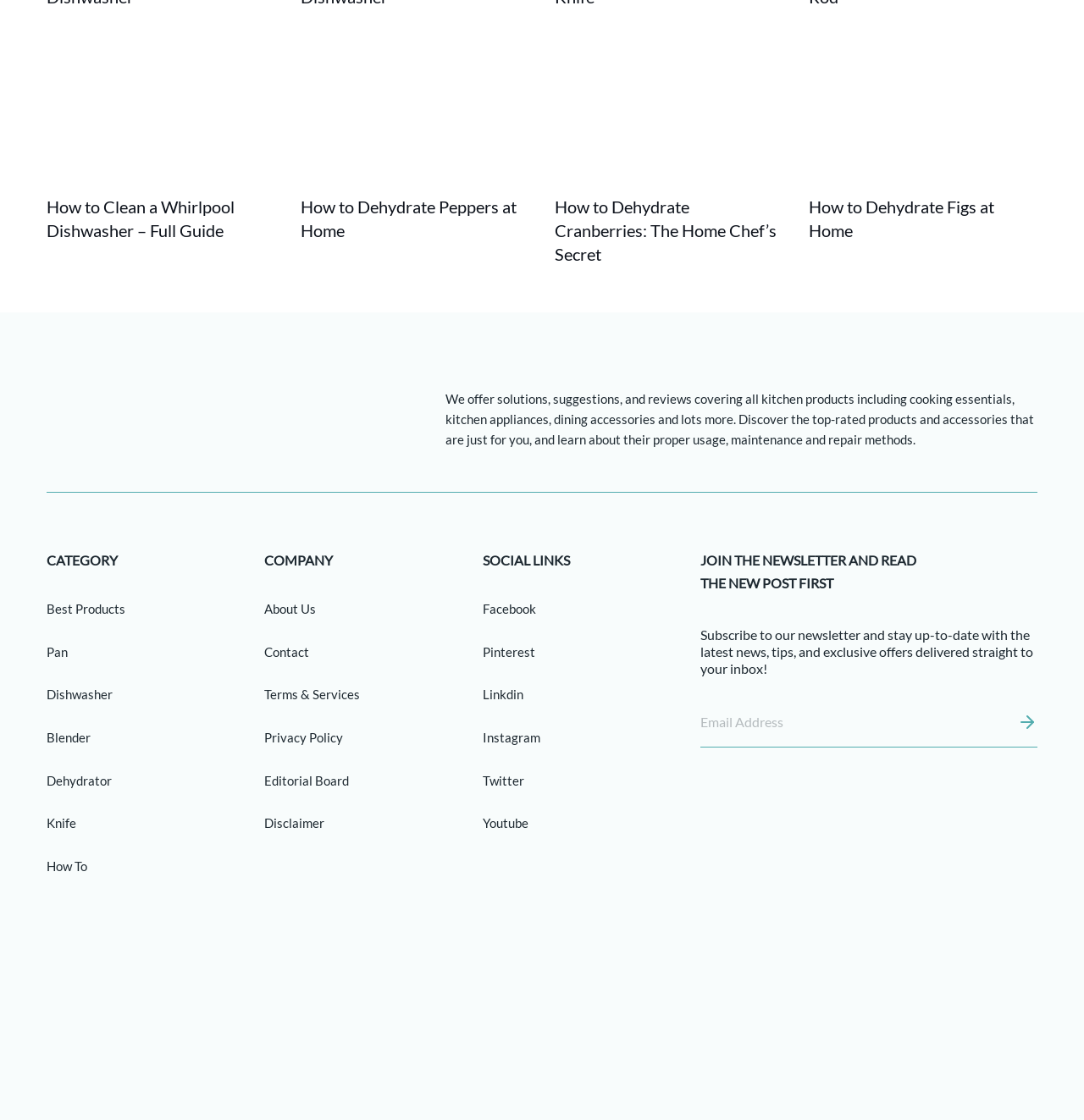Provide a single word or phrase to answer the given question: 
What is the website about?

Kitchen products and cooking